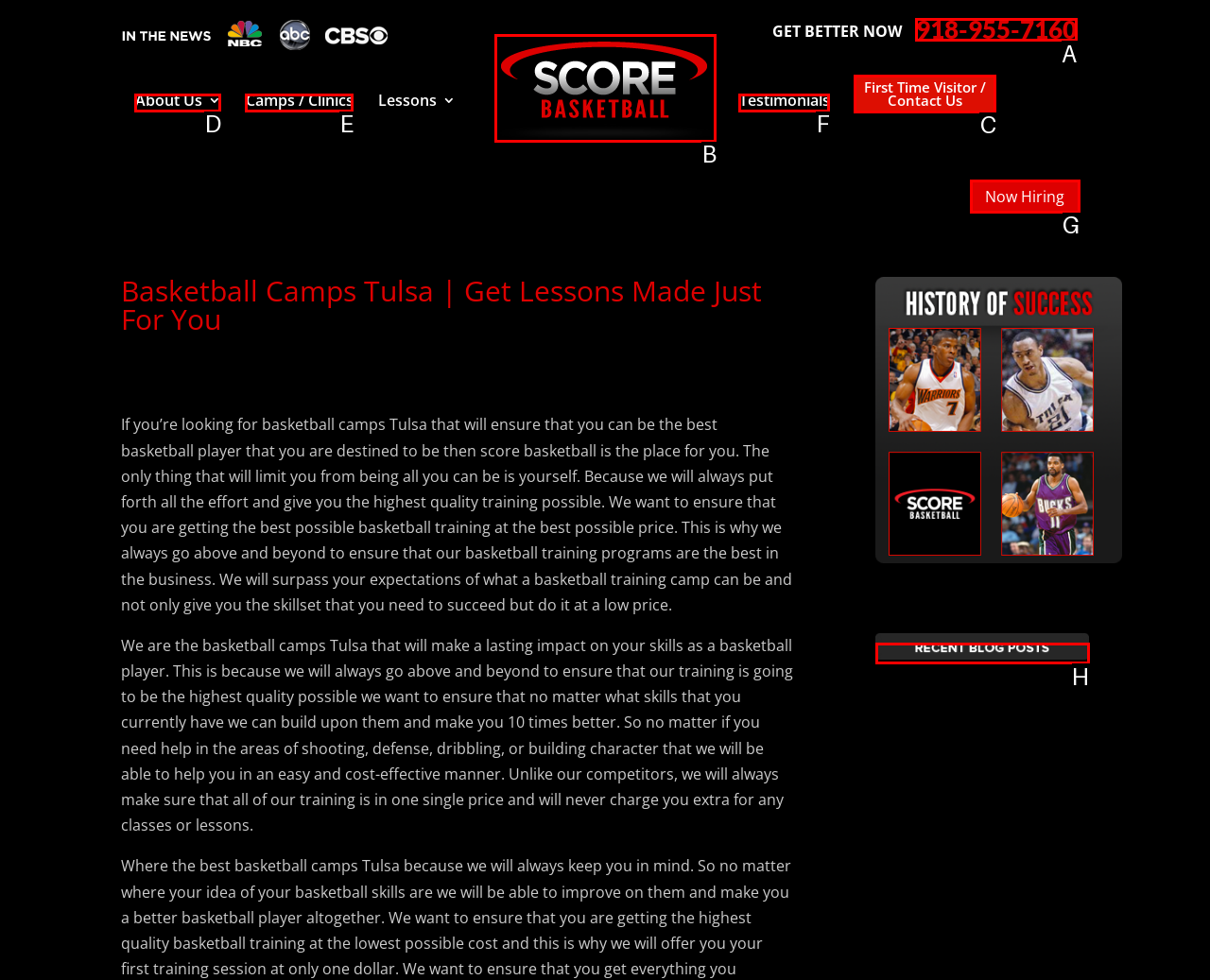Tell me which one HTML element I should click to complete the following task: Check the 'Fleet No.' information Answer with the option's letter from the given choices directly.

None